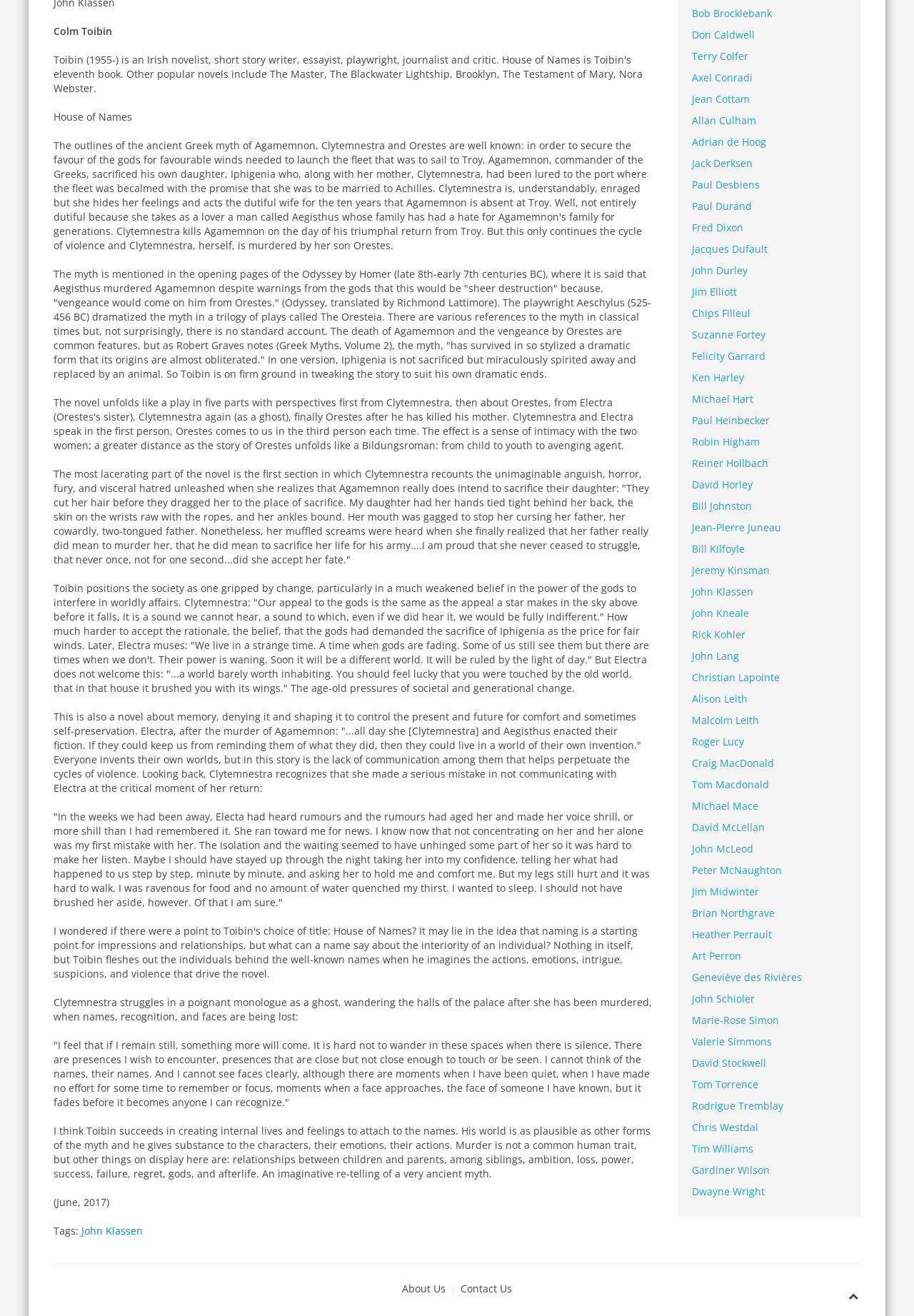Identify the bounding box coordinates for the UI element described as follows: Jean Cottam. Use the format (top-left x, top-left y, bottom-right x, bottom-right y) and ensure all values are floating point numbers between 0 and 1.

[0.741, 0.067, 0.941, 0.084]